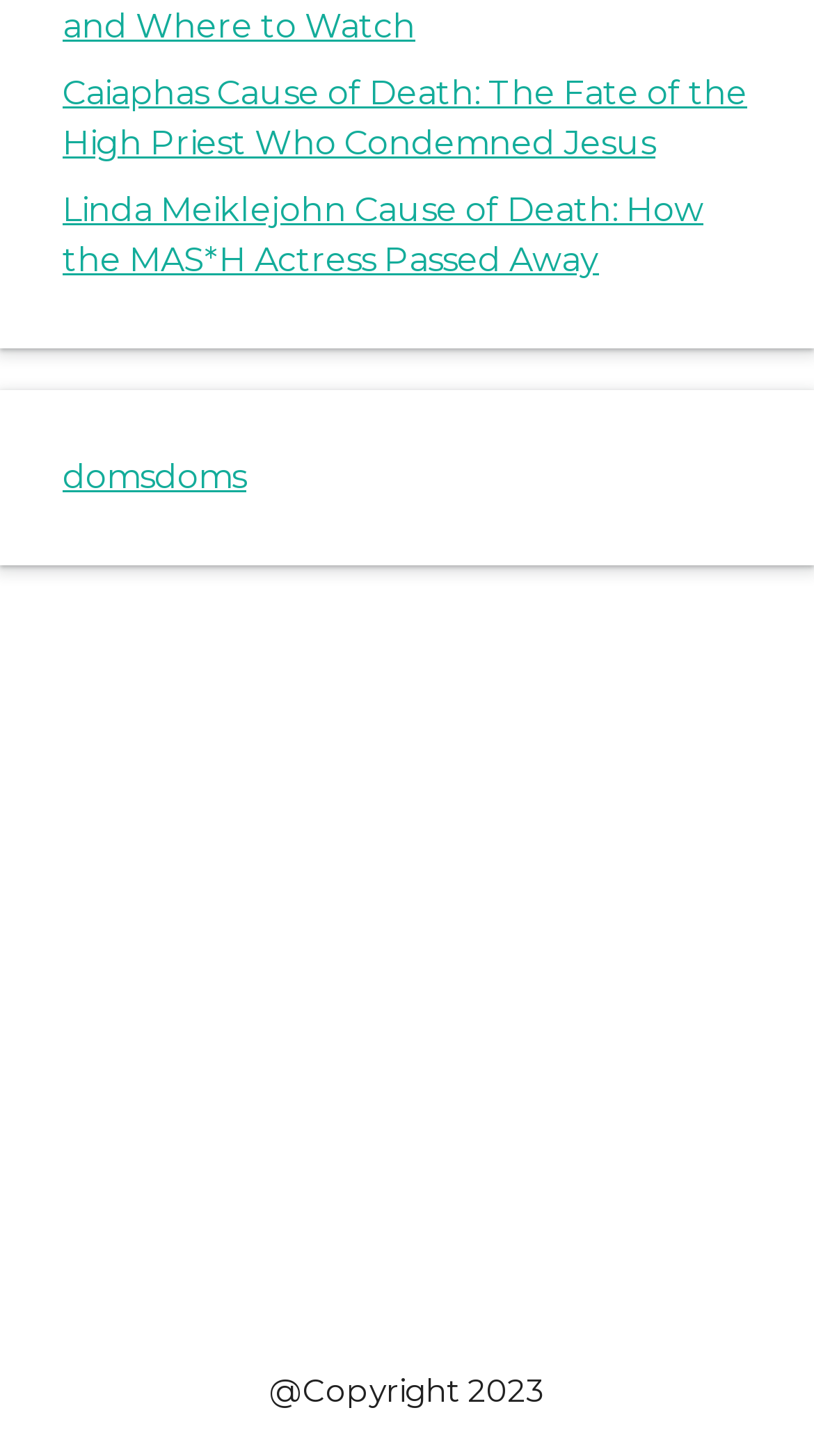Answer the question briefly using a single word or phrase: 
What type of content does the webpage seem to provide?

Biographical information